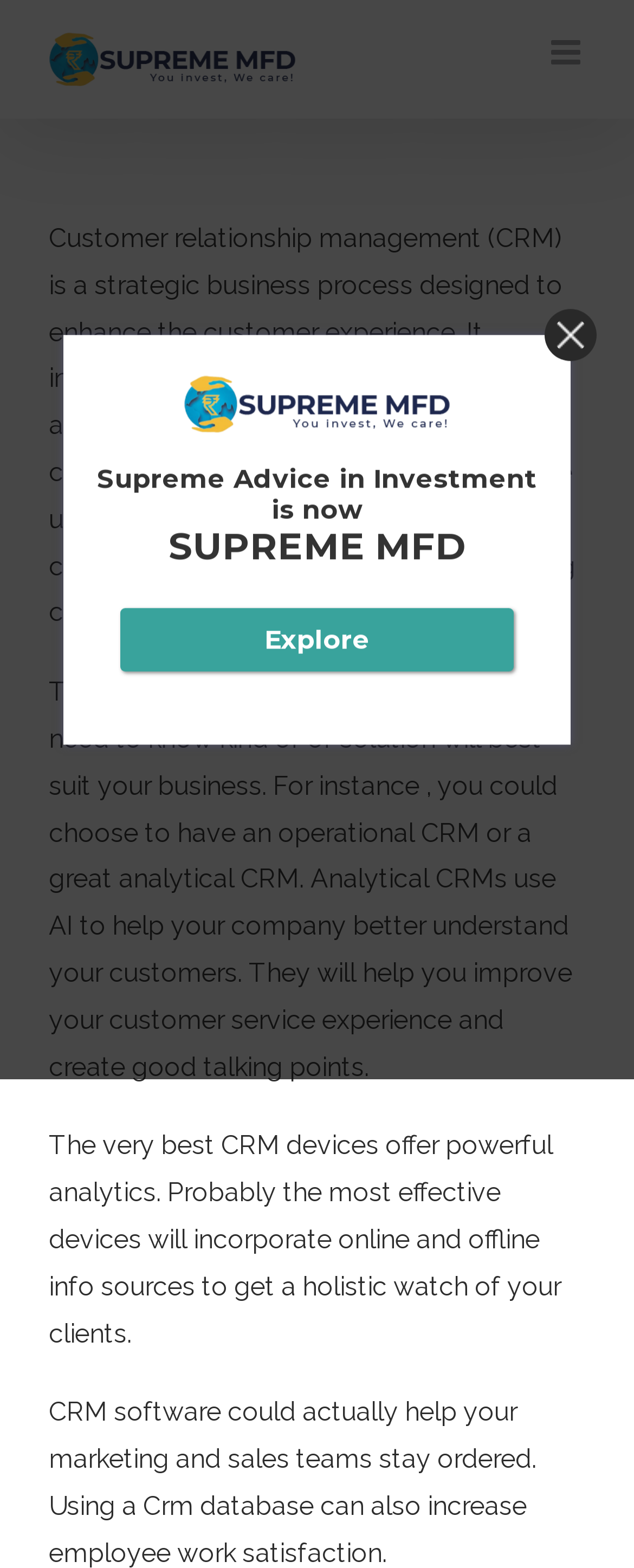What is the purpose of the 'Explore' button?
Answer the question with detailed information derived from the image.

The webpage has an 'Explore' button, but its purpose is not explicitly mentioned. It could be a call-to-action to explore more about CRM or the company's services, but without further context, it is unclear.